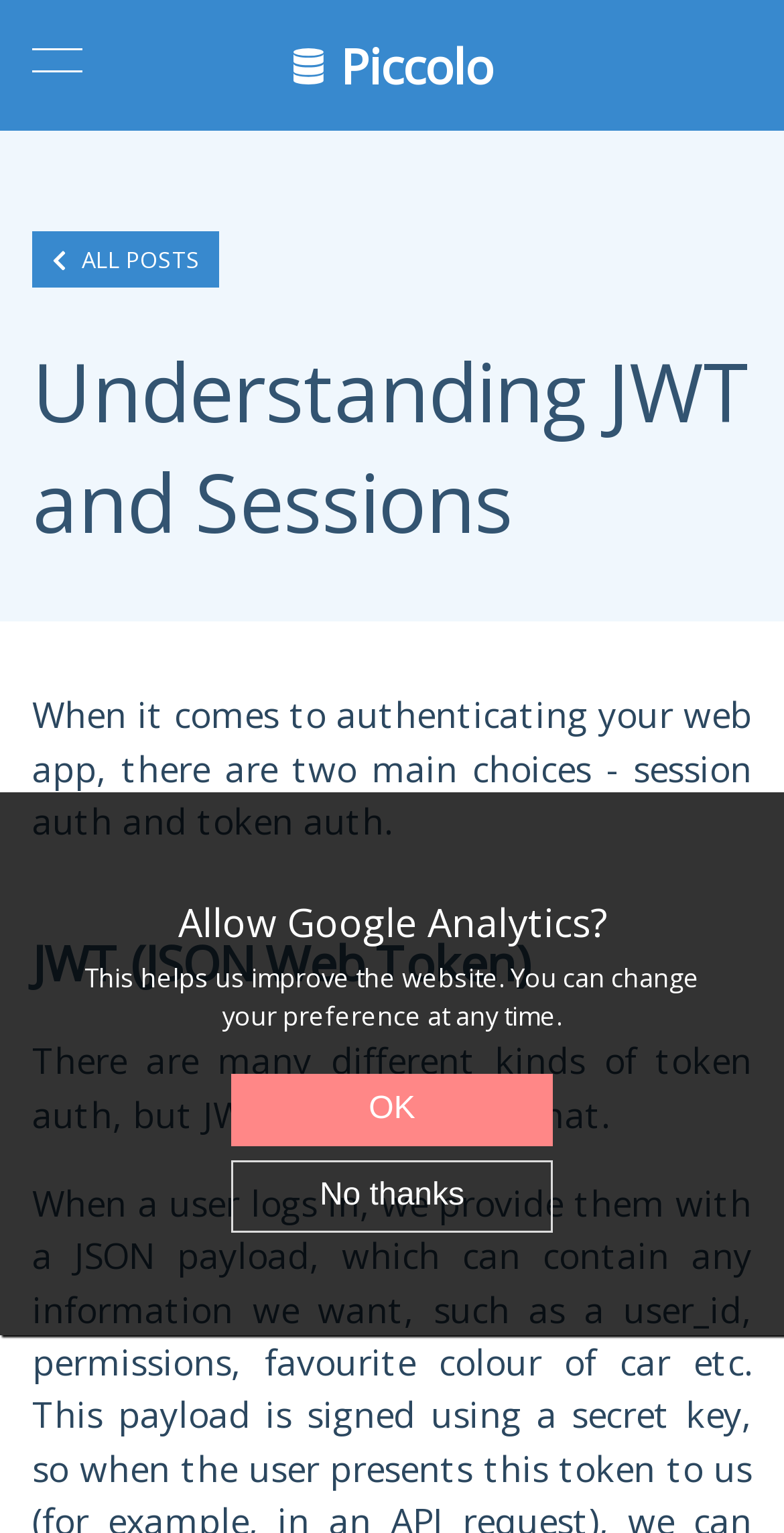Locate the UI element described by Nadia Shahren and provide its bounding box coordinates. Use the format (top-left x, top-left y, bottom-right x, bottom-right y) with all values as floating point numbers between 0 and 1.

None